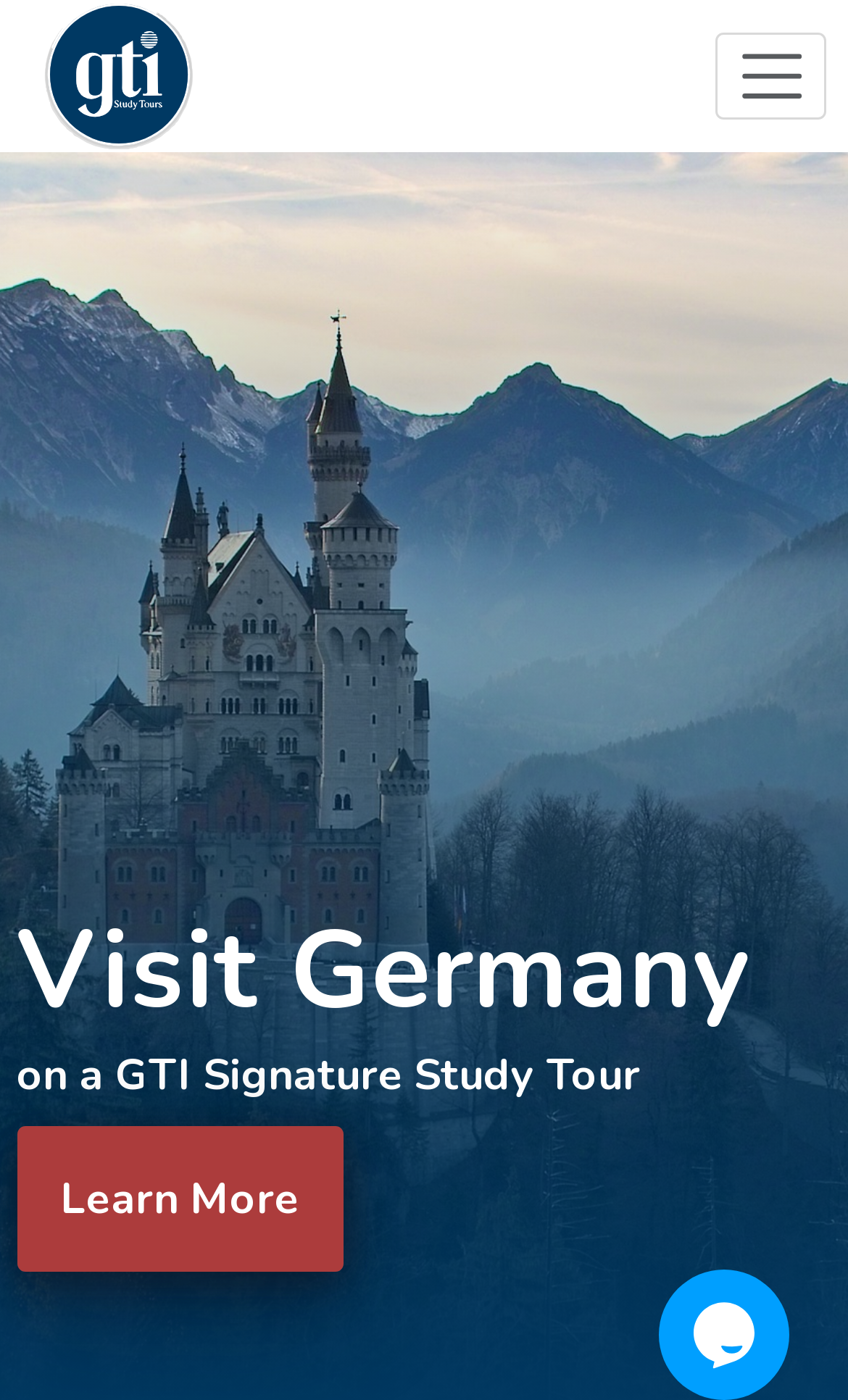Give the bounding box coordinates for the element described as: "Learn More".

[0.019, 0.804, 0.404, 0.908]